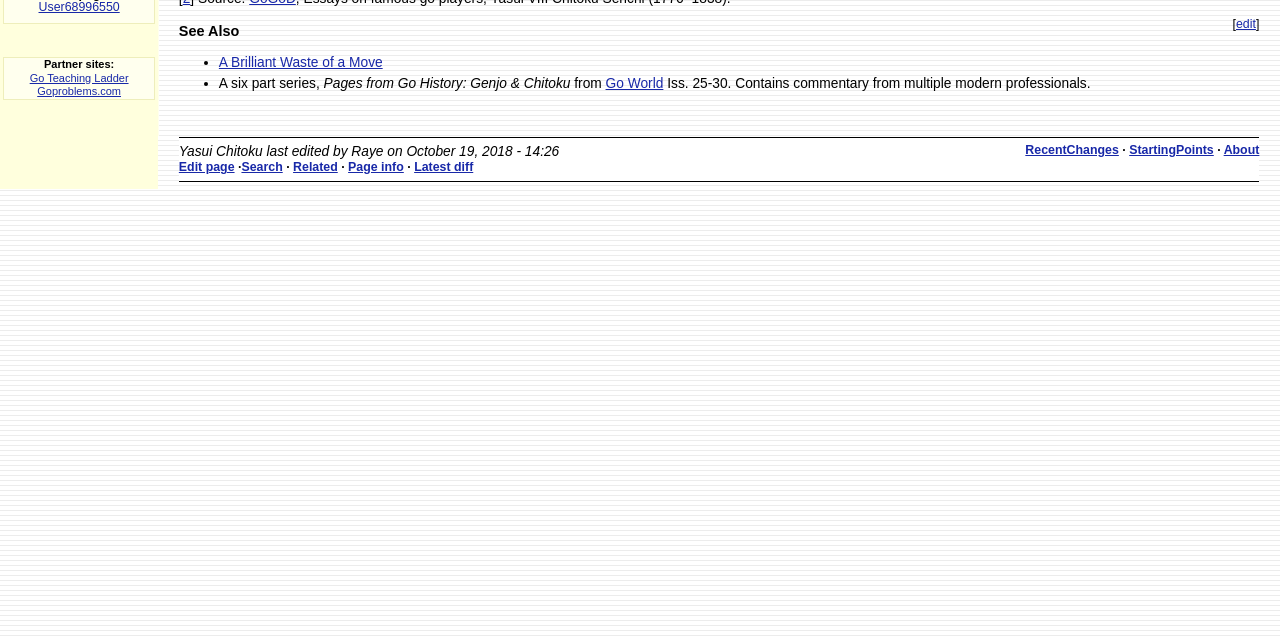Please provide the bounding box coordinates in the format (top-left x, top-left y, bottom-right x, bottom-right y). Remember, all values are floating point numbers between 0 and 1. What is the bounding box coordinate of the region described as: Page info

[0.272, 0.25, 0.315, 0.272]